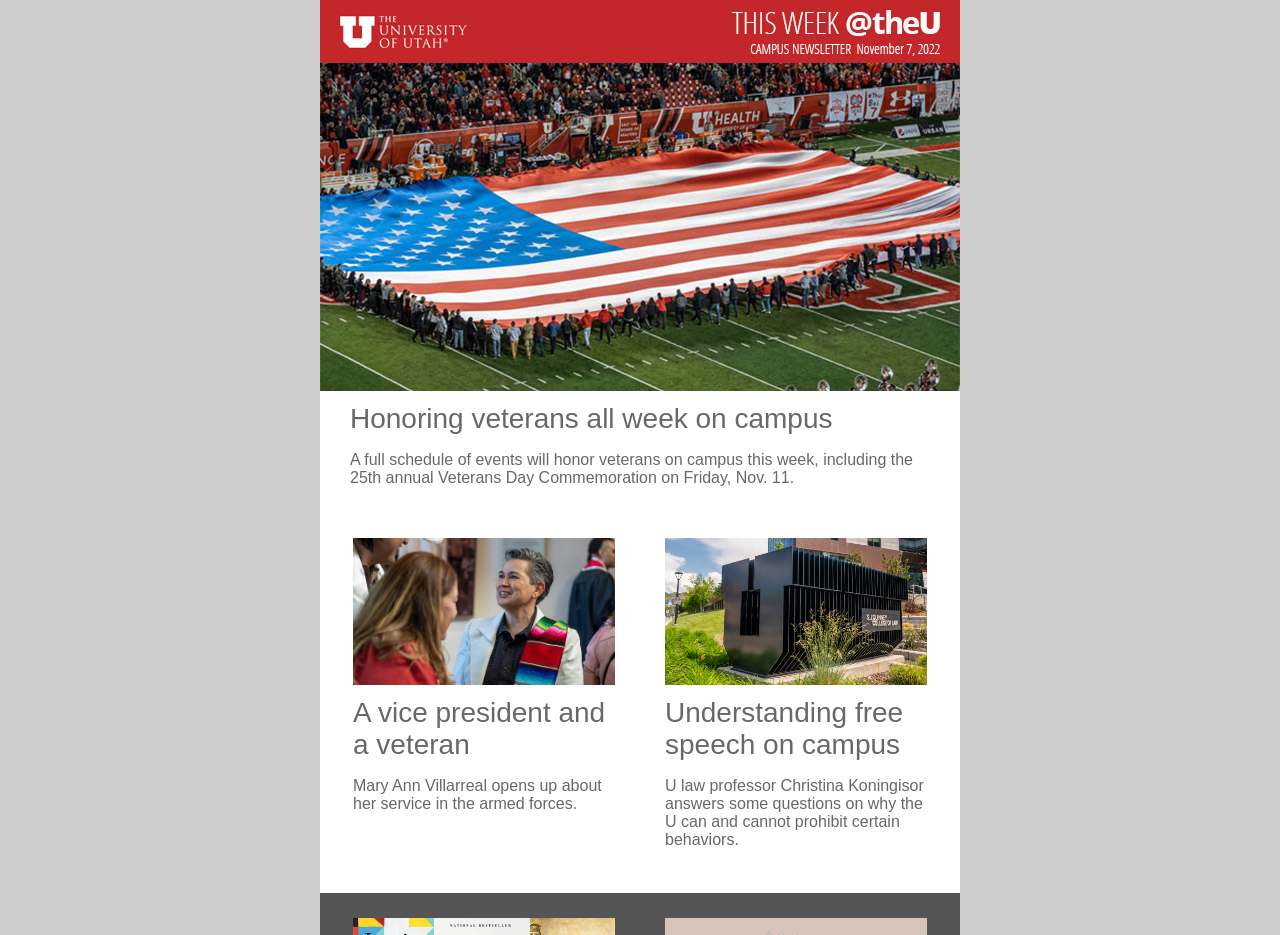What is the date of the Veterans Day Commemoration event?
Please ensure your answer to the question is detailed and covers all necessary aspects.

The date of the Veterans Day Commemoration event is November 11, as mentioned in the text 'A full schedule of events will honor veterans on campus this week, including the 25th annual Veterans Day Commemoration on Friday, Nov. 11.'